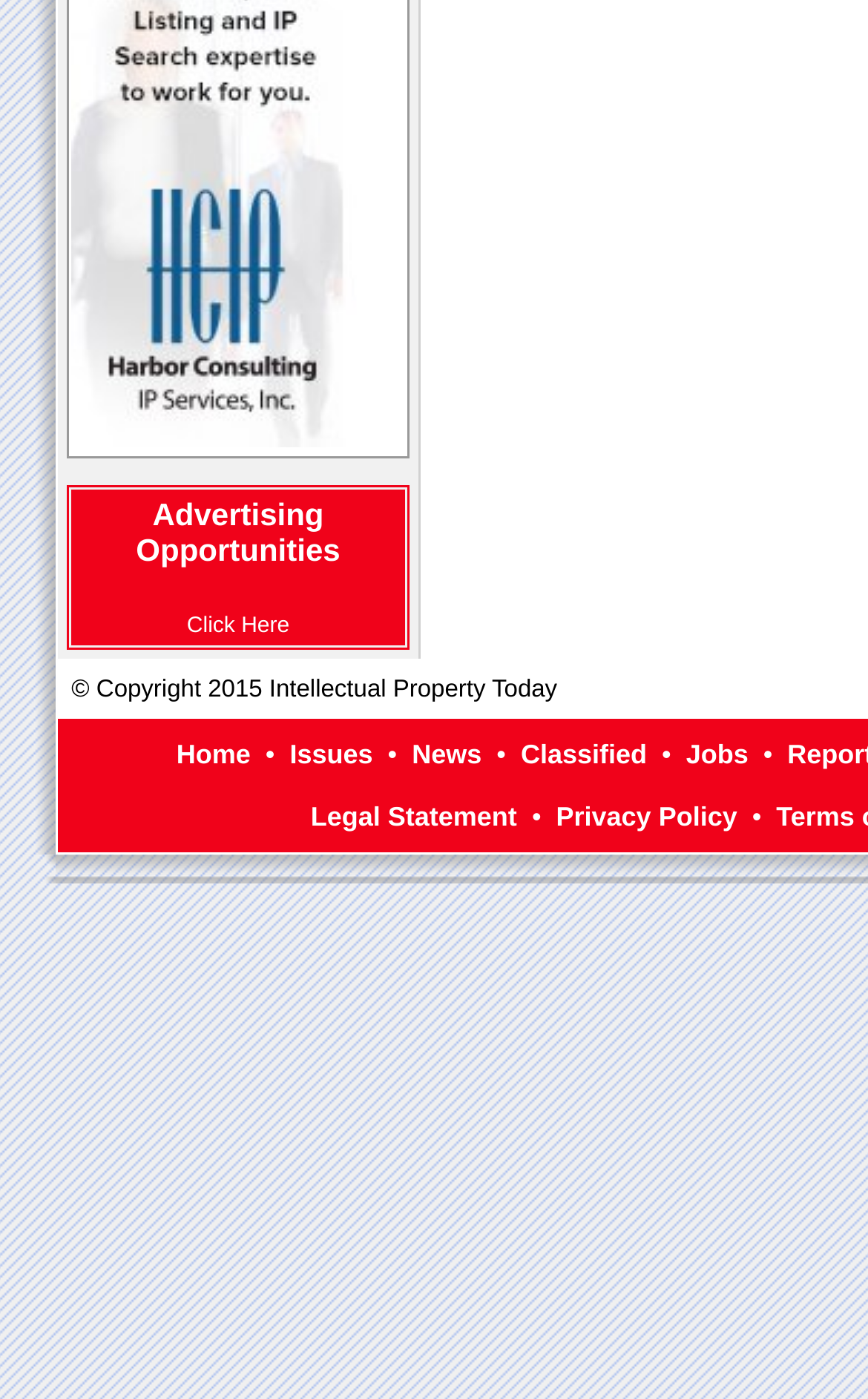Please identify the coordinates of the bounding box for the clickable region that will accomplish this instruction: "View Classified".

[0.6, 0.528, 0.745, 0.55]